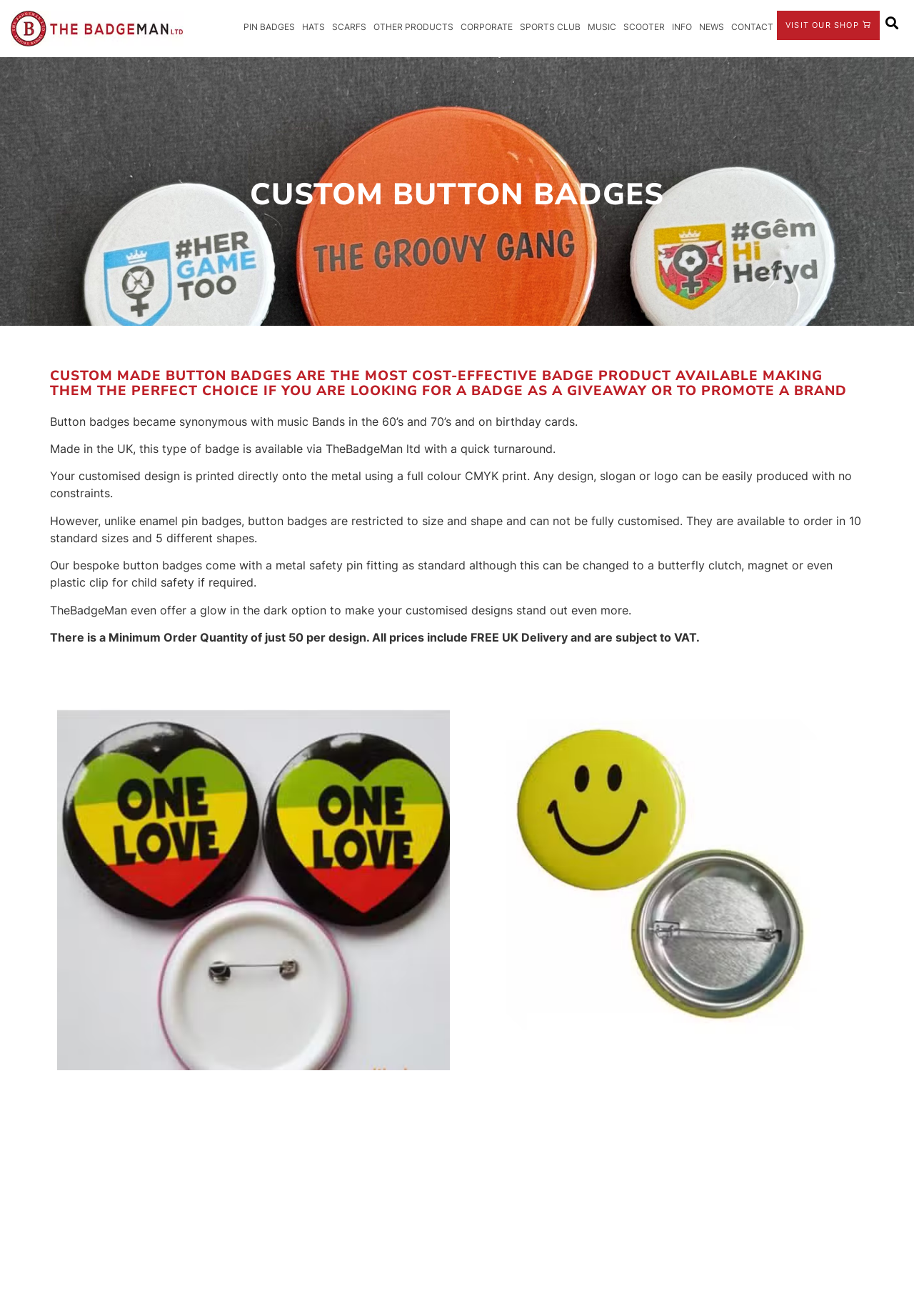Kindly determine the bounding box coordinates of the area that needs to be clicked to fulfill this instruction: "Click on the 'Share' link".

None